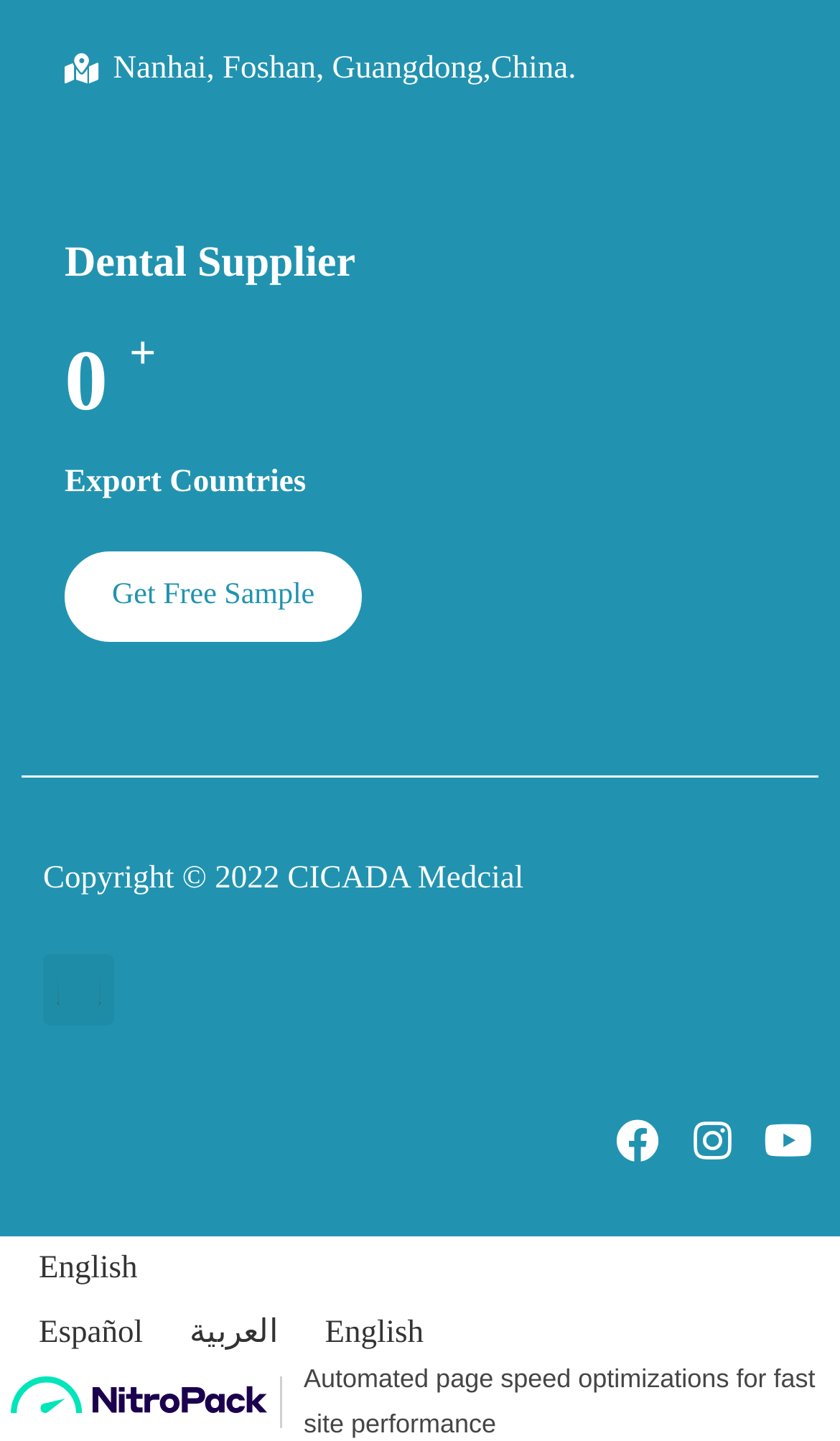Determine the bounding box coordinates of the UI element described by: "Get Free Sample".

[0.077, 0.382, 0.431, 0.445]